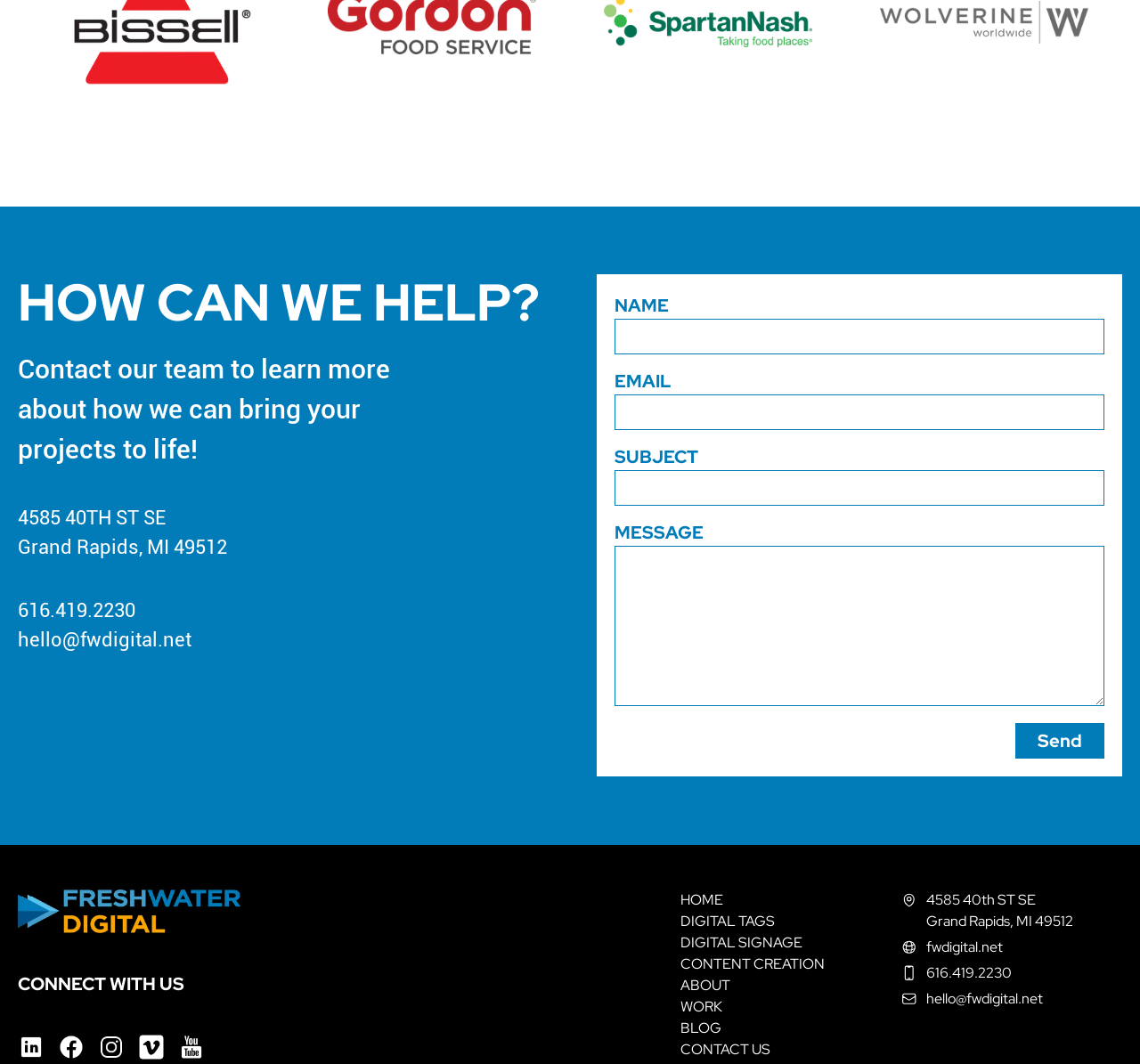What is the purpose of the form on the webpage?
Look at the image and provide a detailed response to the question.

I inferred the purpose of the form by looking at the input fields, which include 'NAME', 'EMAIL', 'SUBJECT', and 'MESSAGE', and the 'Send' button at the bottom. This suggests that the form is intended for users to send a message to the company.